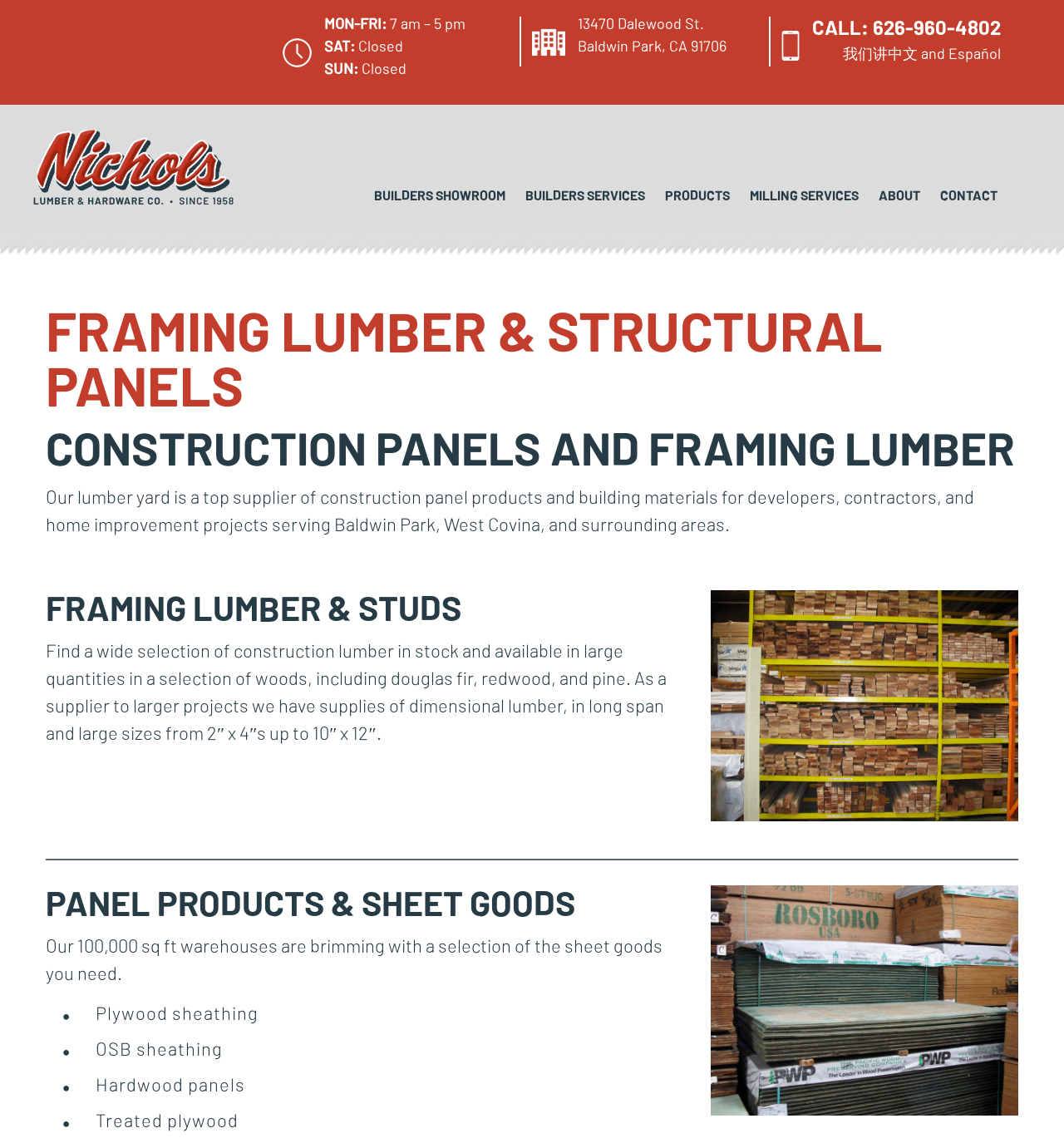What is the address of the lumber yard?
Please give a detailed and thorough answer to the question, covering all relevant points.

I found the address information on the top right section of the webpage, where it lists the contact information. The address is 13470 Dalewood St., Baldwin Park, CA 91706.